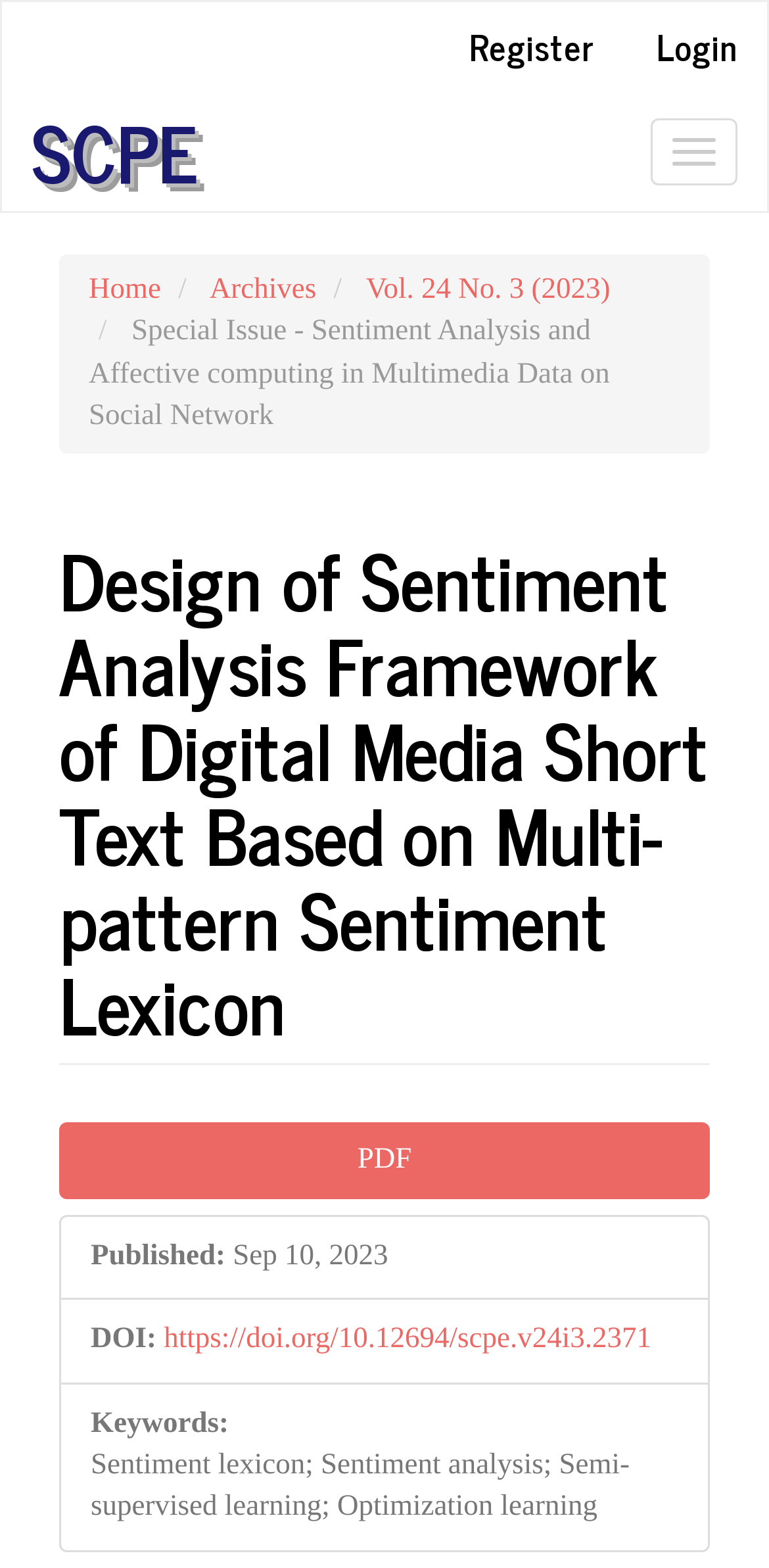What are the keywords of the article?
Based on the screenshot, provide a one-word or short-phrase response.

Sentiment lexicon; Sentiment analysis; Semi-supervised learning; Optimization learning